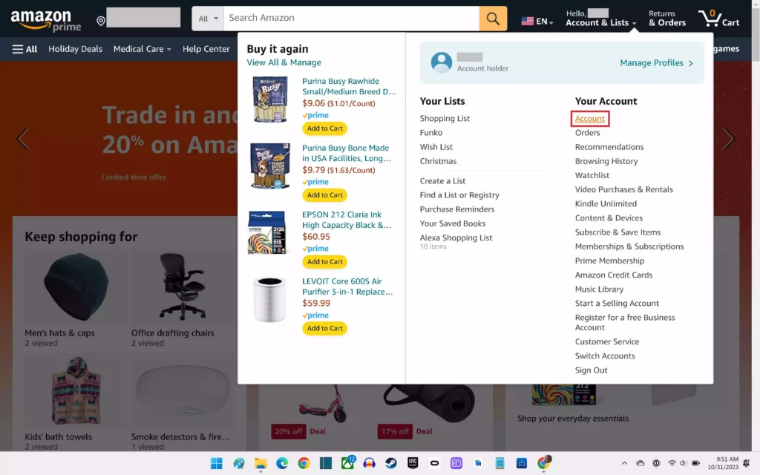What is the purpose of the 'Buy it again' section?
Provide an in-depth and detailed answer to the question.

The 'Buy it again' section displays a selection of previously purchased items, showcasing their prices and options to add them to the cart, allowing users to easily reorder items they have bought before.